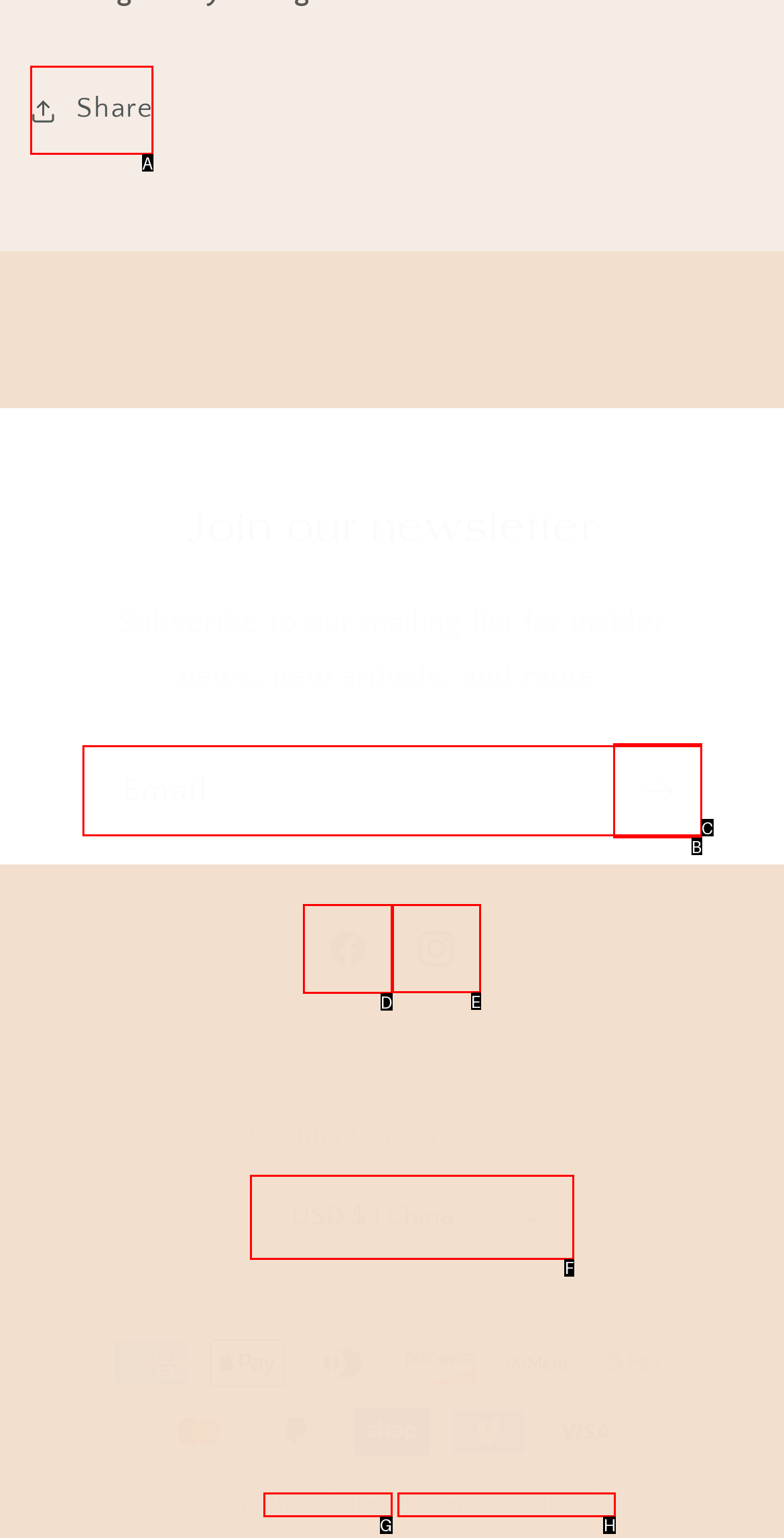Identify the correct lettered option to click in order to perform this task: Follow on Facebook. Respond with the letter.

D